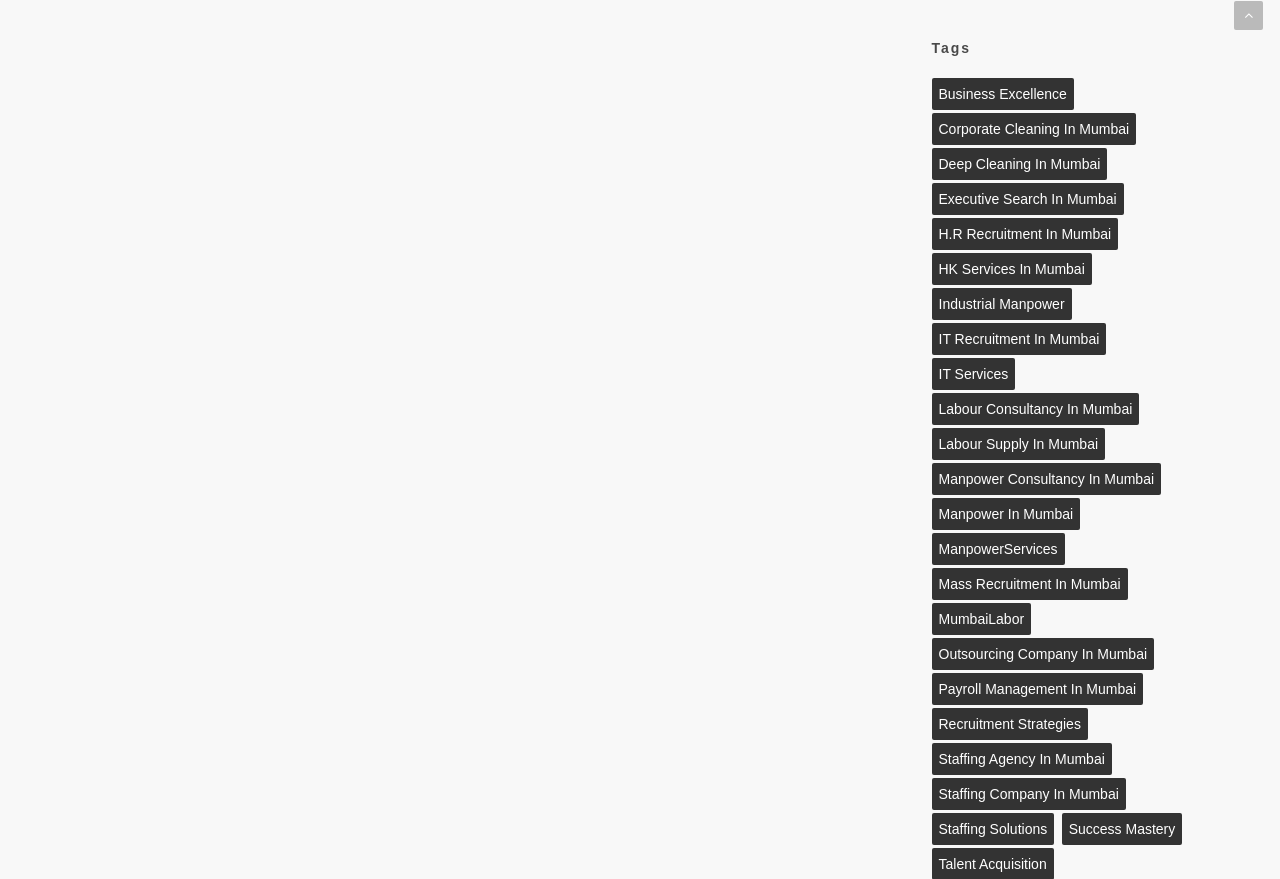Please locate the bounding box coordinates for the element that should be clicked to achieve the following instruction: "Explore Executive Search in Mumbai". Ensure the coordinates are given as four float numbers between 0 and 1, i.e., [left, top, right, bottom].

[0.728, 0.209, 0.878, 0.245]